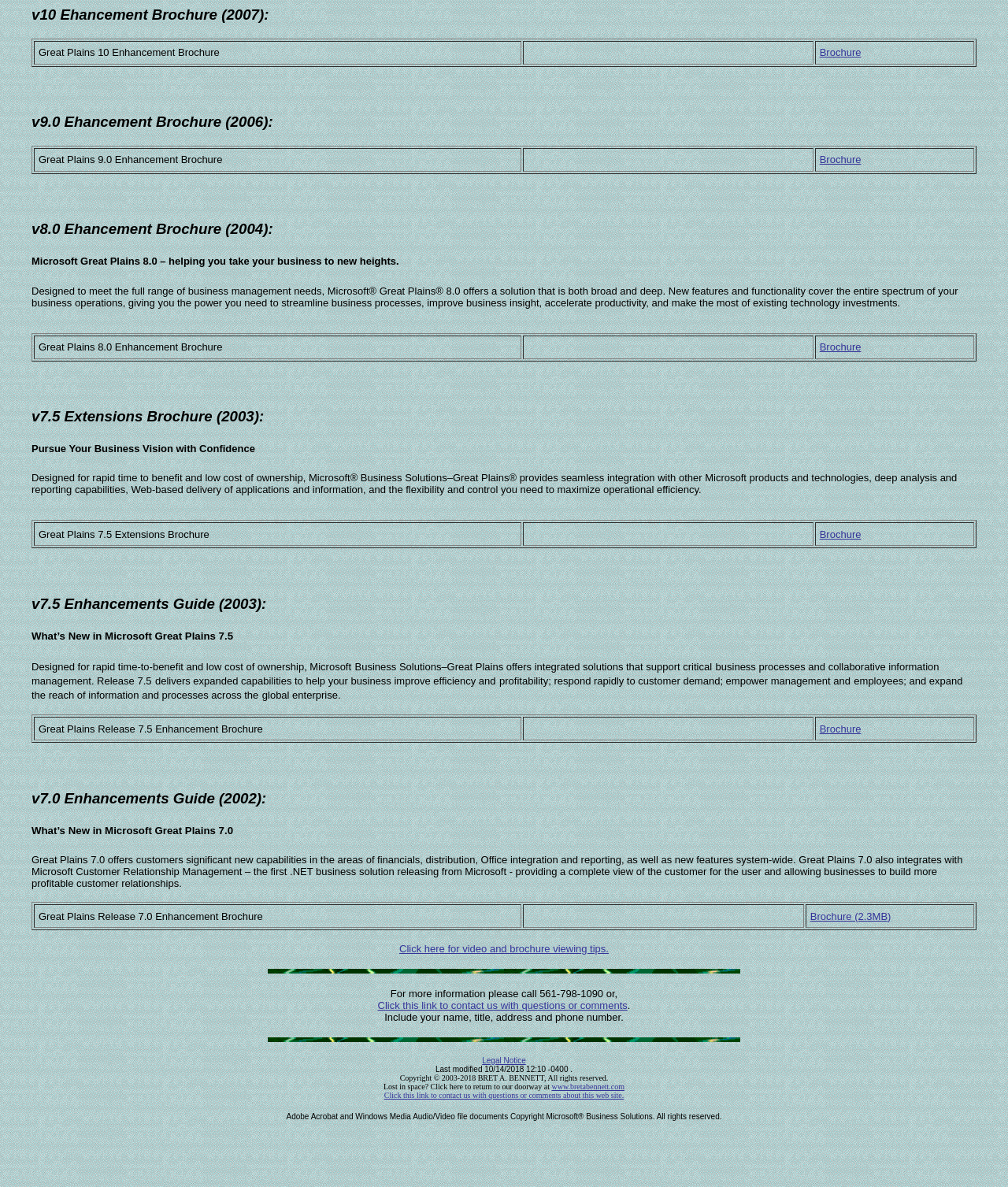Utilize the details in the image to give a detailed response to the question: What is the purpose of the phone number provided?

The phone number 561-798-1090 is provided along with an email contact link, suggesting that it is a contact information for users to reach out to the website owner or administrator with questions or comments.